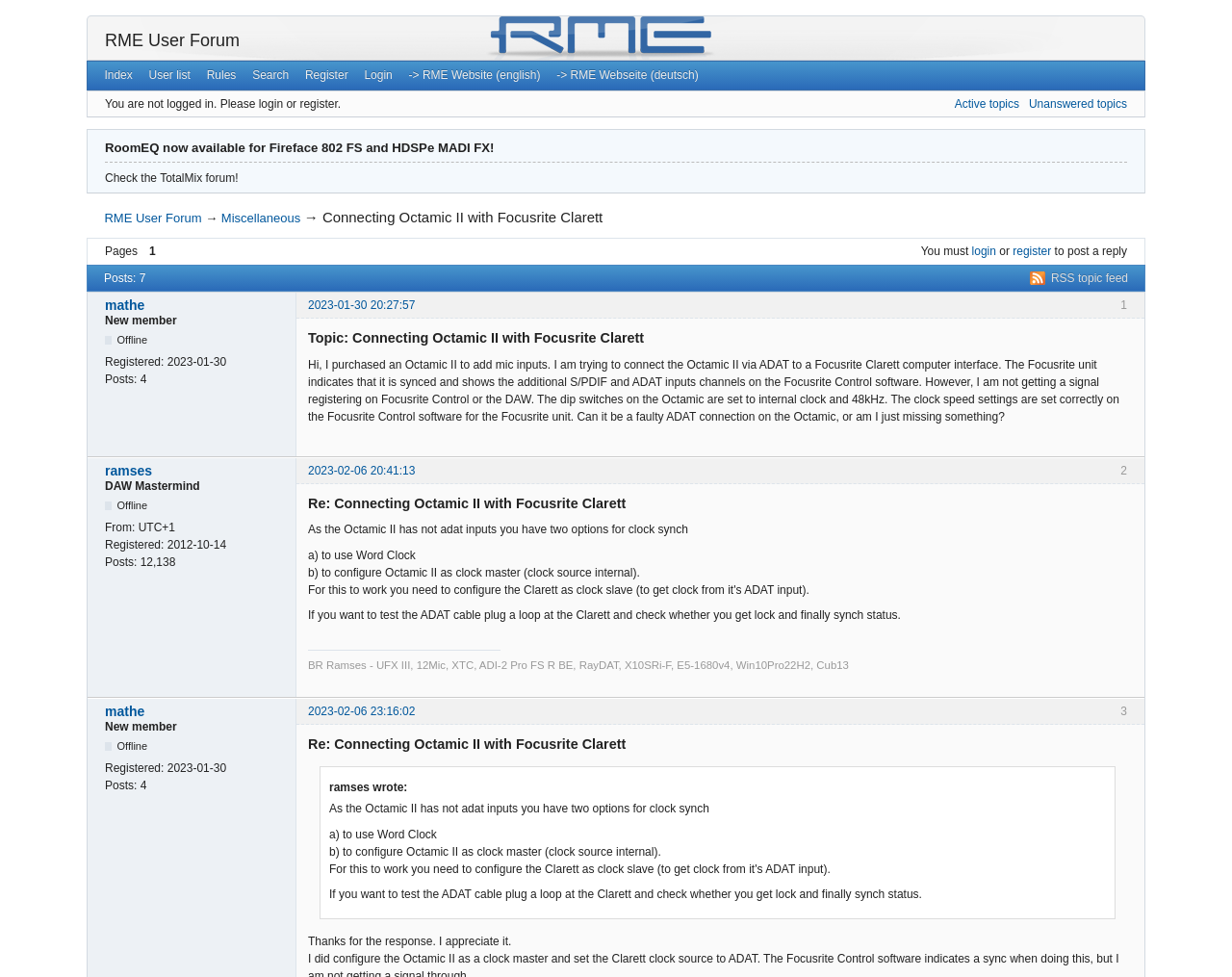Detail the webpage's structure and highlights in your description.

This webpage is a forum discussion page titled "Connecting Octamic II with Focusrite Clarett" on the RME User Forum. At the top, there are several links to navigate to different sections of the forum, including "Index", "User list", "Rules", "Search", "Register", and "Login". 

Below the navigation links, there is a notification stating "You are not logged in. Please login or register." 

The main content of the page is a discussion thread with seven posts. The first post, made by "mathe" on January 30, 2023, describes a problem with connecting an Octamic II to a Focusrite Clarett computer interface and asks for help. 

The second post, made by "ramses" on February 6, 2023, responds to the original post and provides two options for clock synchronization. 

The third post, made by "mathe" again on February 6, 2023, thanks "ramses" for the response. 

Each post includes the username, date, and time of the post, as well as the post content. There are also indicators showing the user's status, such as "New member" or "DAW Mastermind", and their registration date and post count.